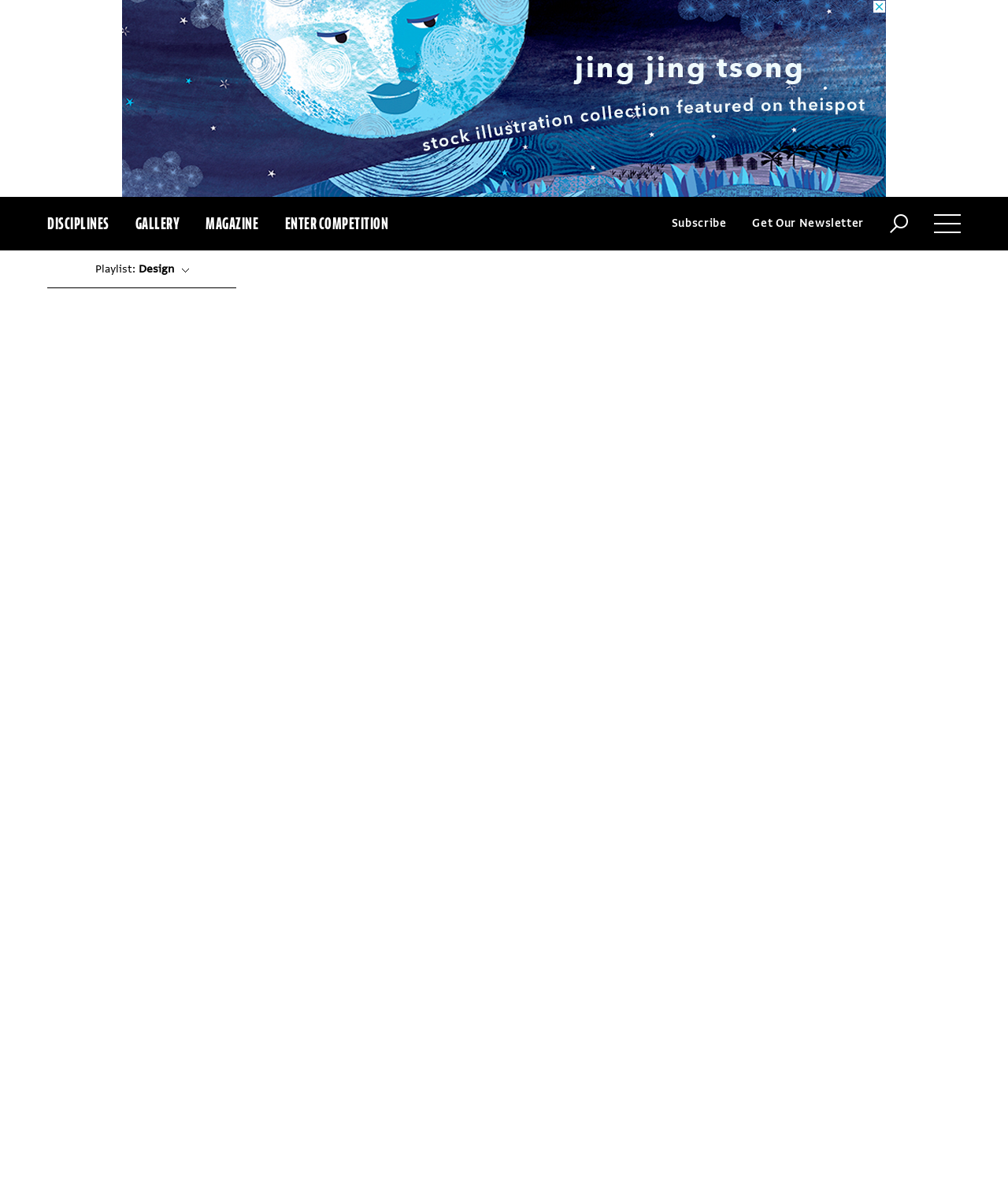Respond with a single word or phrase to the following question: What is the theme of the webpage?

Design